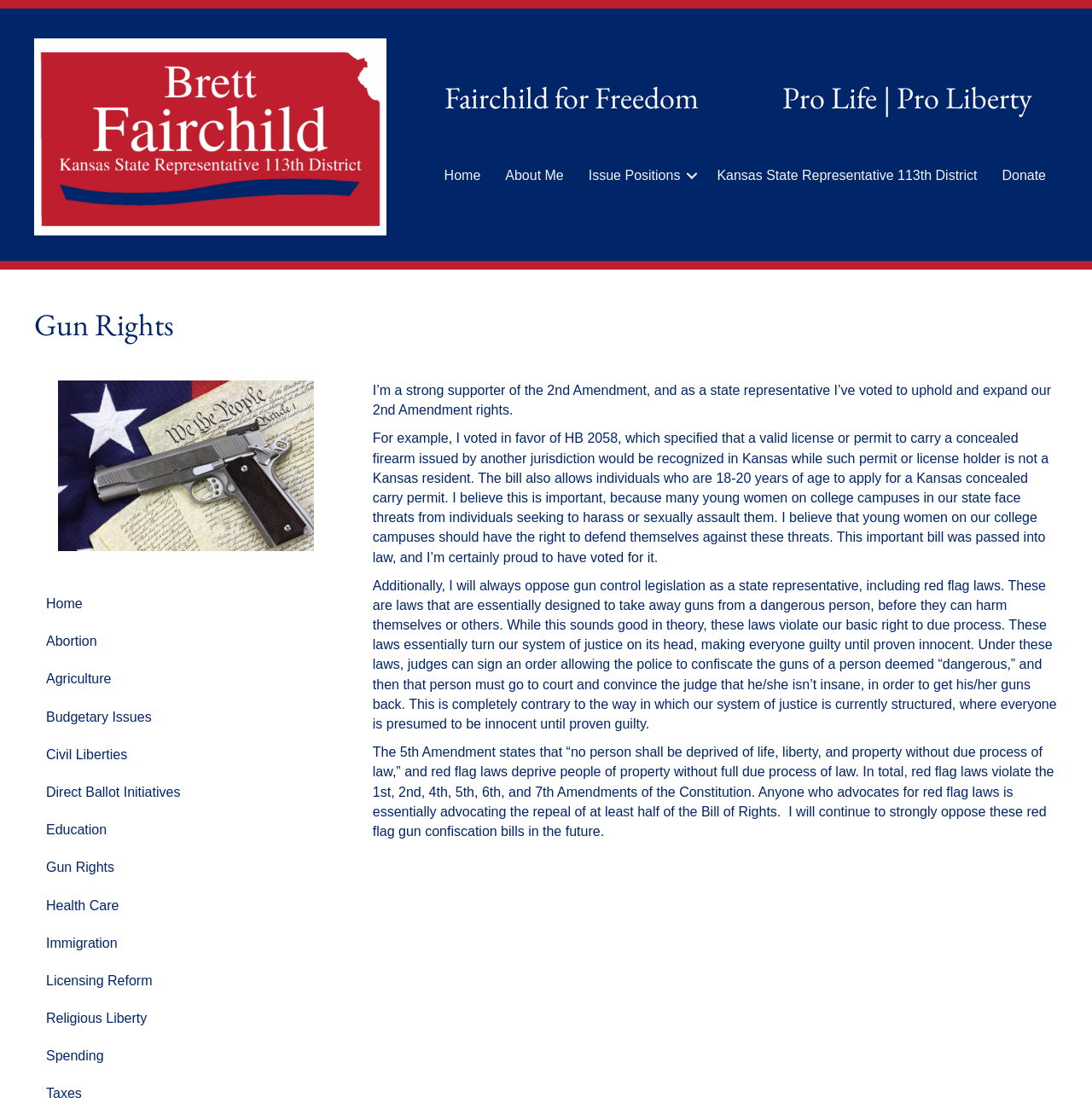Please identify the bounding box coordinates of the element that needs to be clicked to perform the following instruction: "Click on the 'Donate' link".

[0.907, 0.138, 0.969, 0.178]